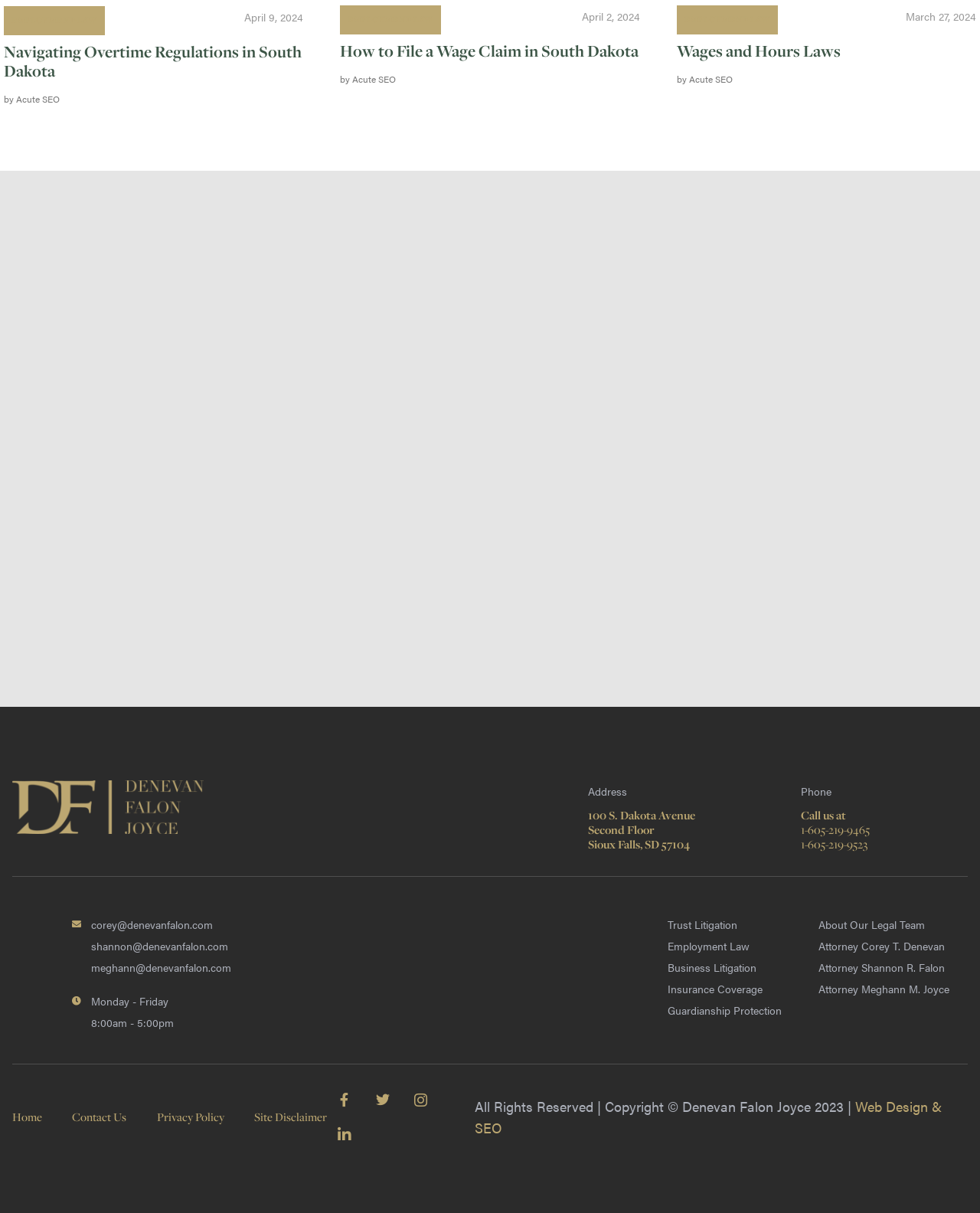Please identify the bounding box coordinates of the element's region that I should click in order to complete the following instruction: "View 'Navigating Overtime Regulations in South Dakota'". The bounding box coordinates consist of four float numbers between 0 and 1, i.e., [left, top, right, bottom].

[0.004, 0.035, 0.31, 0.067]